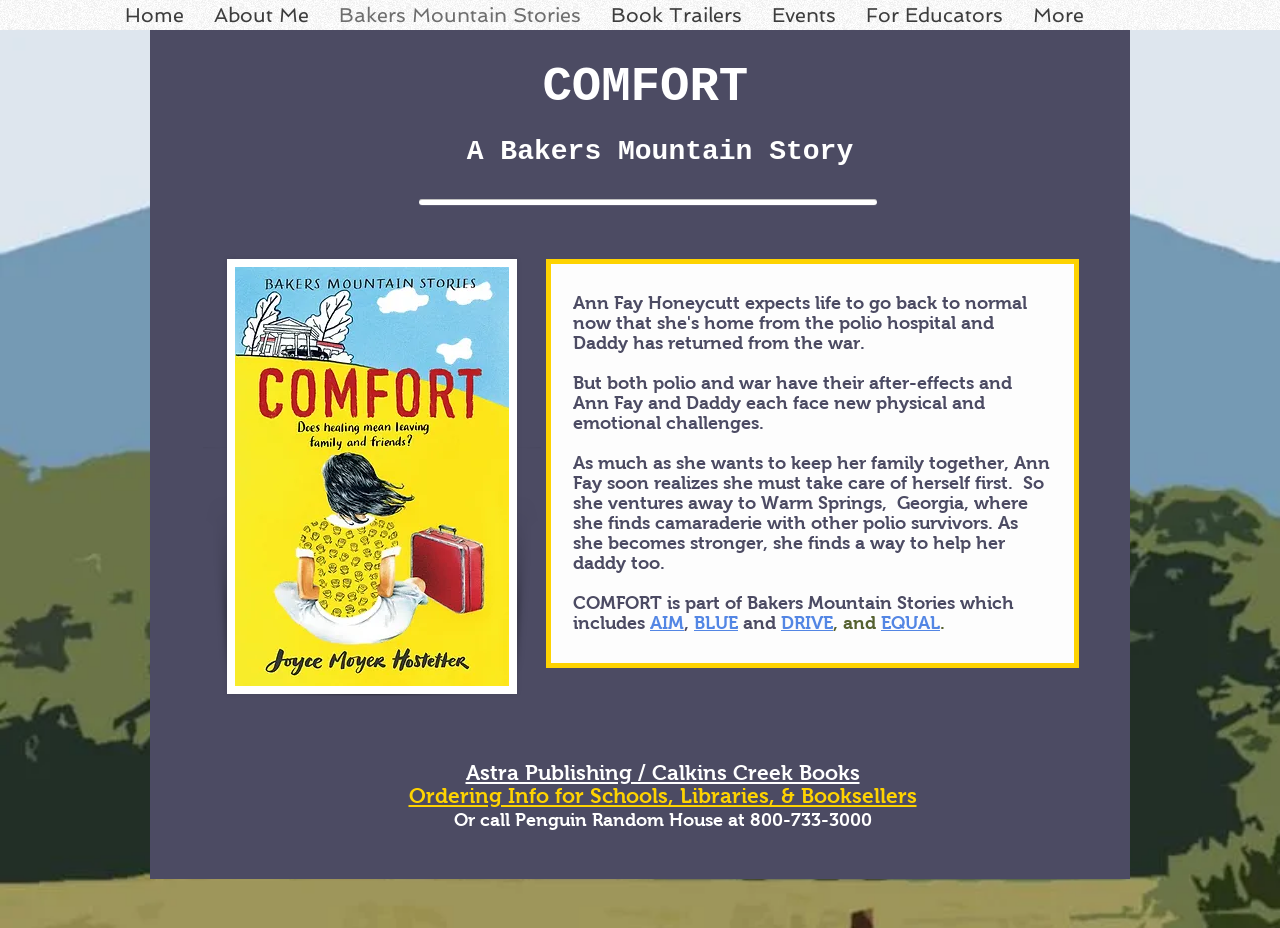Locate the bounding box coordinates of the clickable area to execute the instruction: "view book trailers". Provide the coordinates as four float numbers between 0 and 1, represented as [left, top, right, bottom].

[0.466, 0.0, 0.591, 0.032]